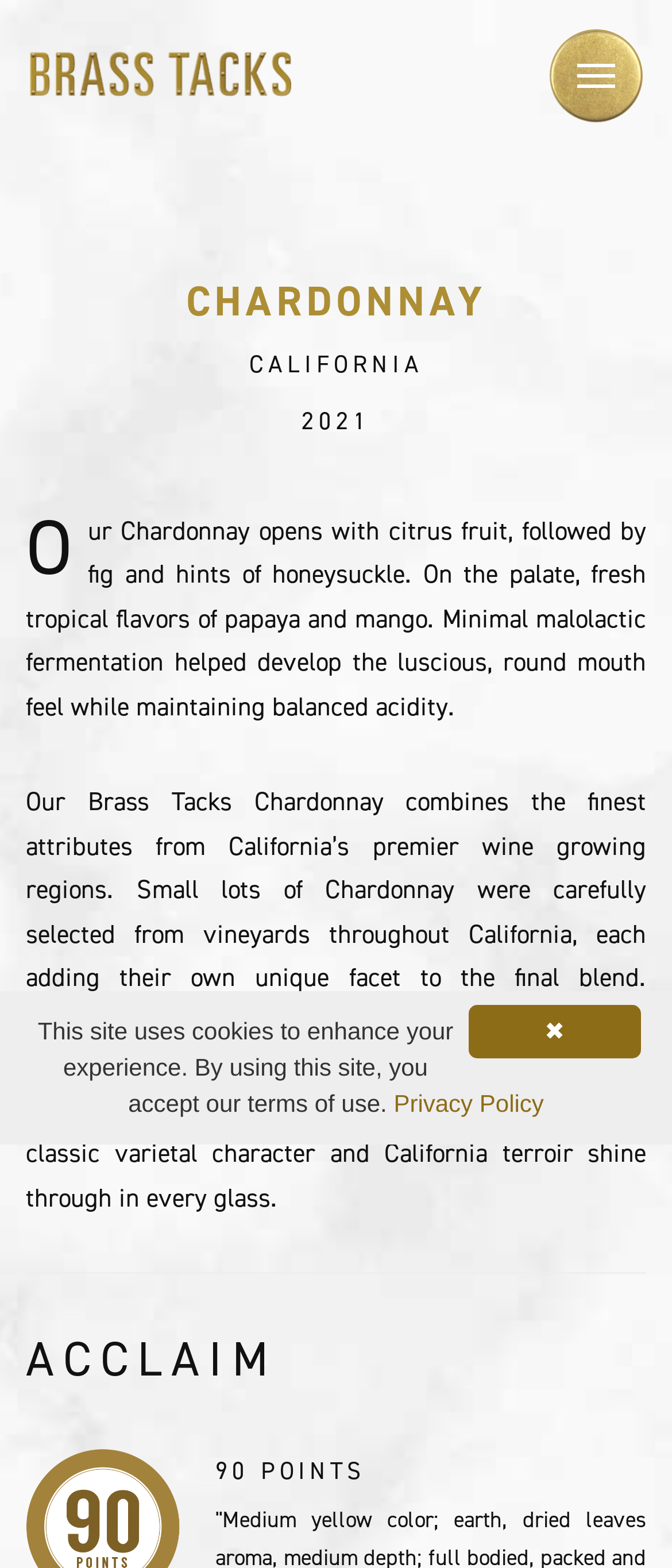Give a detailed account of the webpage, highlighting key information.

The webpage is about Brass Tacks California Chardonnay wine. At the top left, there is a link and an image with the text "Brass Tacks California Wines". On the top right, there is a button labeled "Menu". 

Below the top section, there is a large heading "CHARDONNAY" that spans almost the entire width of the page. Underneath, there are two lines of text, "CALIFORNIA" and "2021", positioned side by side. 

Following this, there is a paragraph describing the wine, mentioning its flavors and characteristics. Below this paragraph, there is another paragraph providing more information about the wine-making process and the blend of Chardonnay from various California vineyards.

After a horizontal separator, there is a heading "ACCLAIM" and a text "90 POINTS" indicating the wine's rating. 

At the bottom of the page, there is a small "✖" symbol on the right side, and a message on the left side informing users that the site uses cookies and providing a link to the "Privacy Policy".